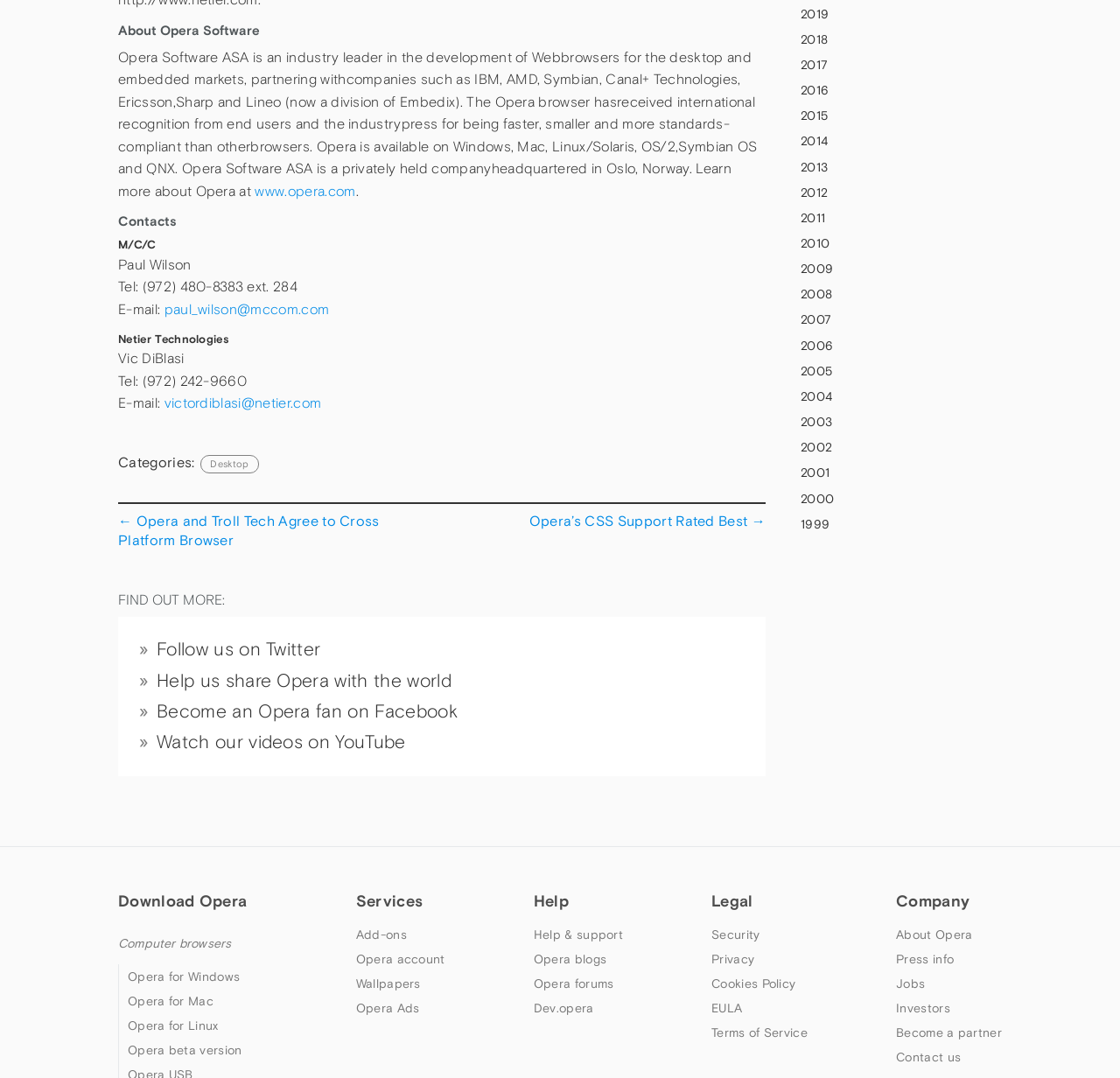Could you indicate the bounding box coordinates of the region to click in order to complete this instruction: "Contact Paul Wilson".

[0.147, 0.279, 0.294, 0.294]